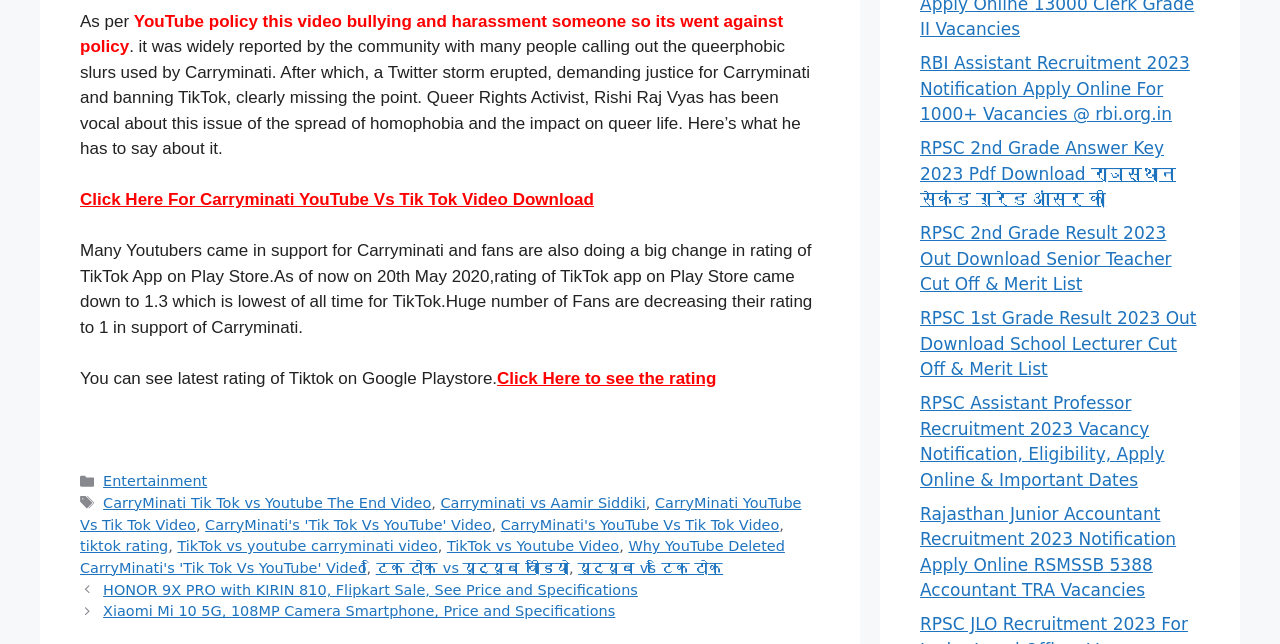Please find the bounding box coordinates (top-left x, top-left y, bottom-right x, bottom-right y) in the screenshot for the UI element described as follows: tiktok rating

[0.062, 0.836, 0.131, 0.861]